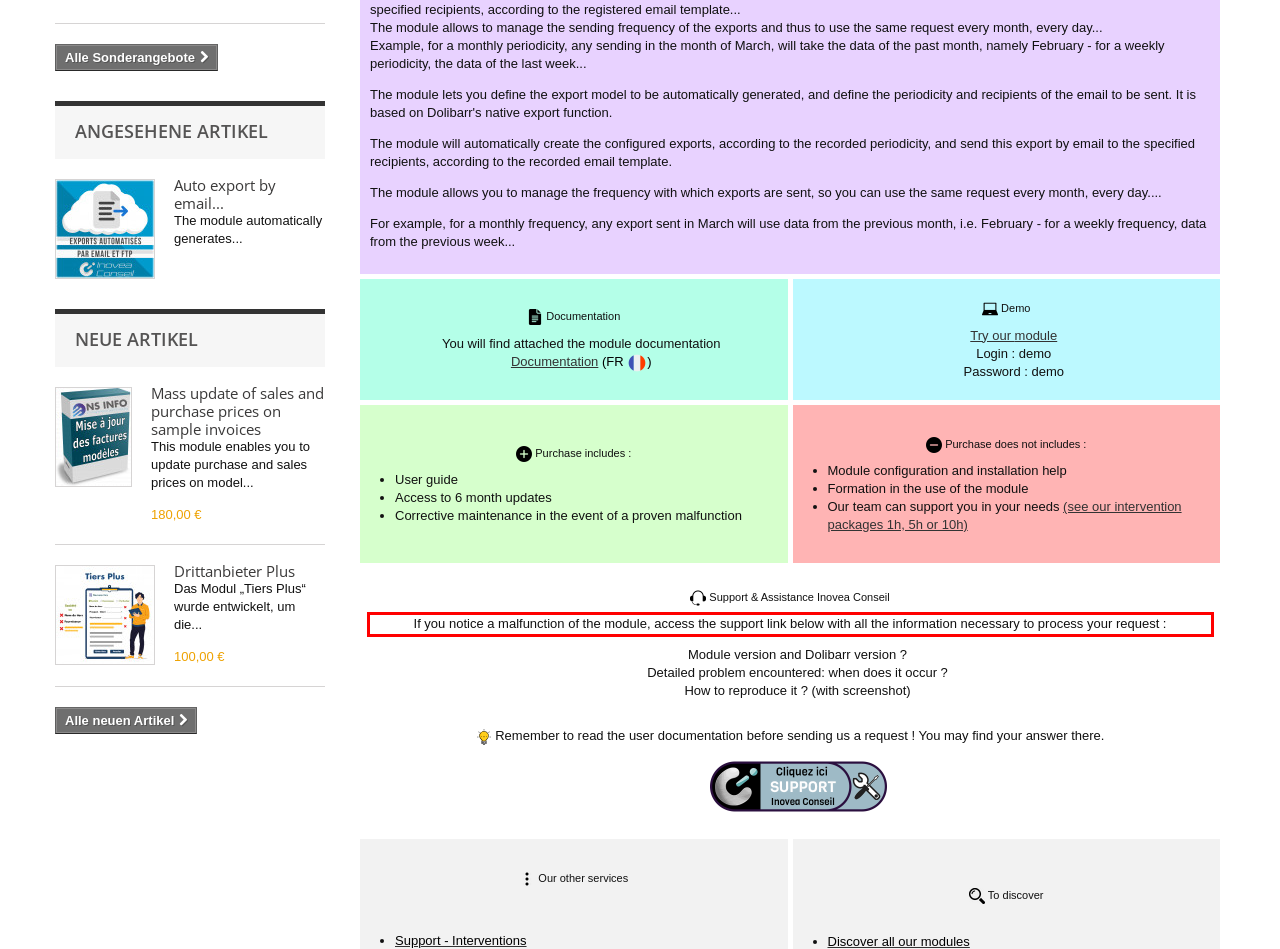Given the screenshot of a webpage, identify the red rectangle bounding box and recognize the text content inside it, generating the extracted text.

If you notice a malfunction of the module, access the support link below with all the information necessary to process your request :